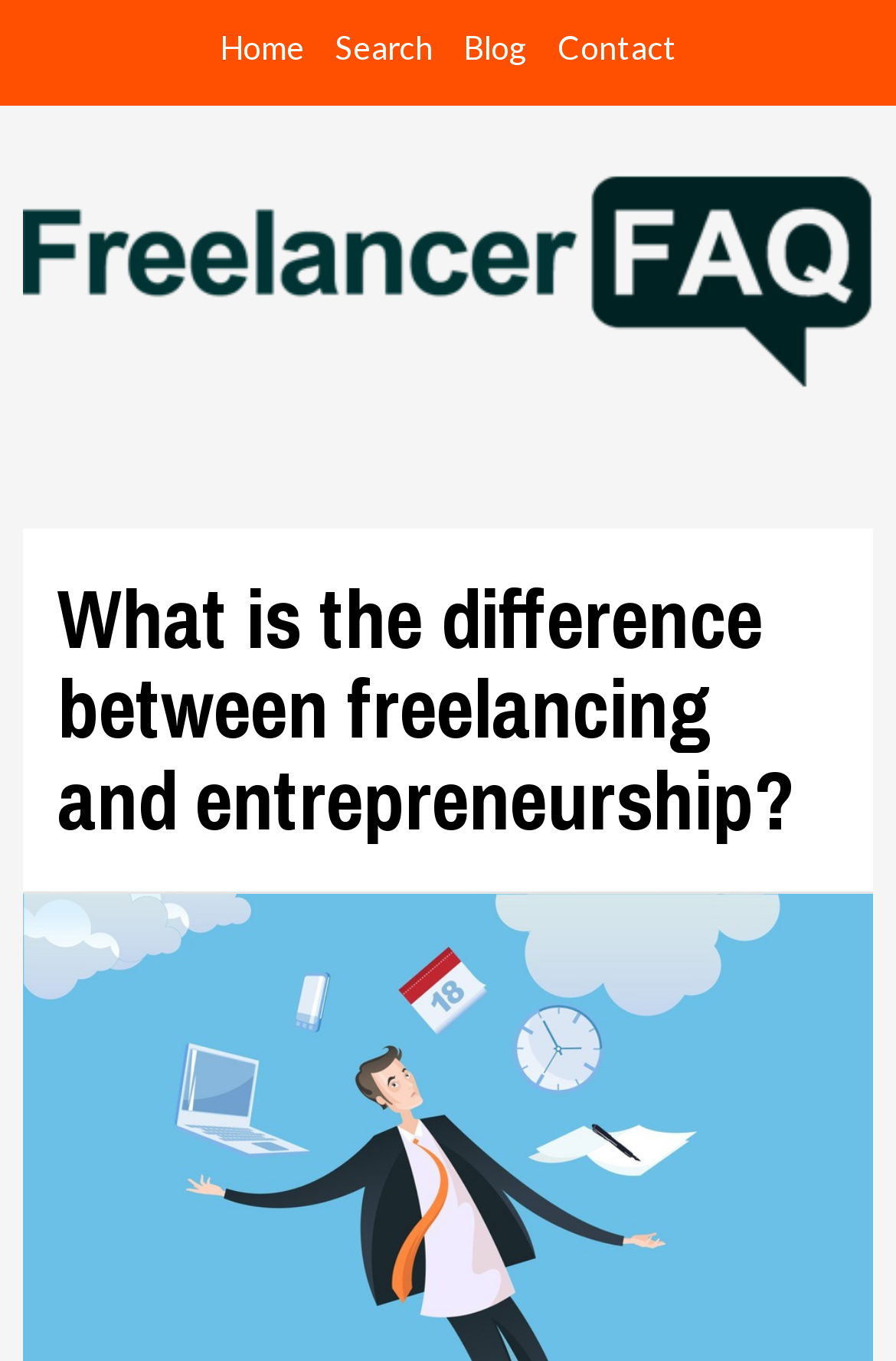What is the first menu item on the top?
Using the information from the image, give a concise answer in one word or a short phrase.

Home